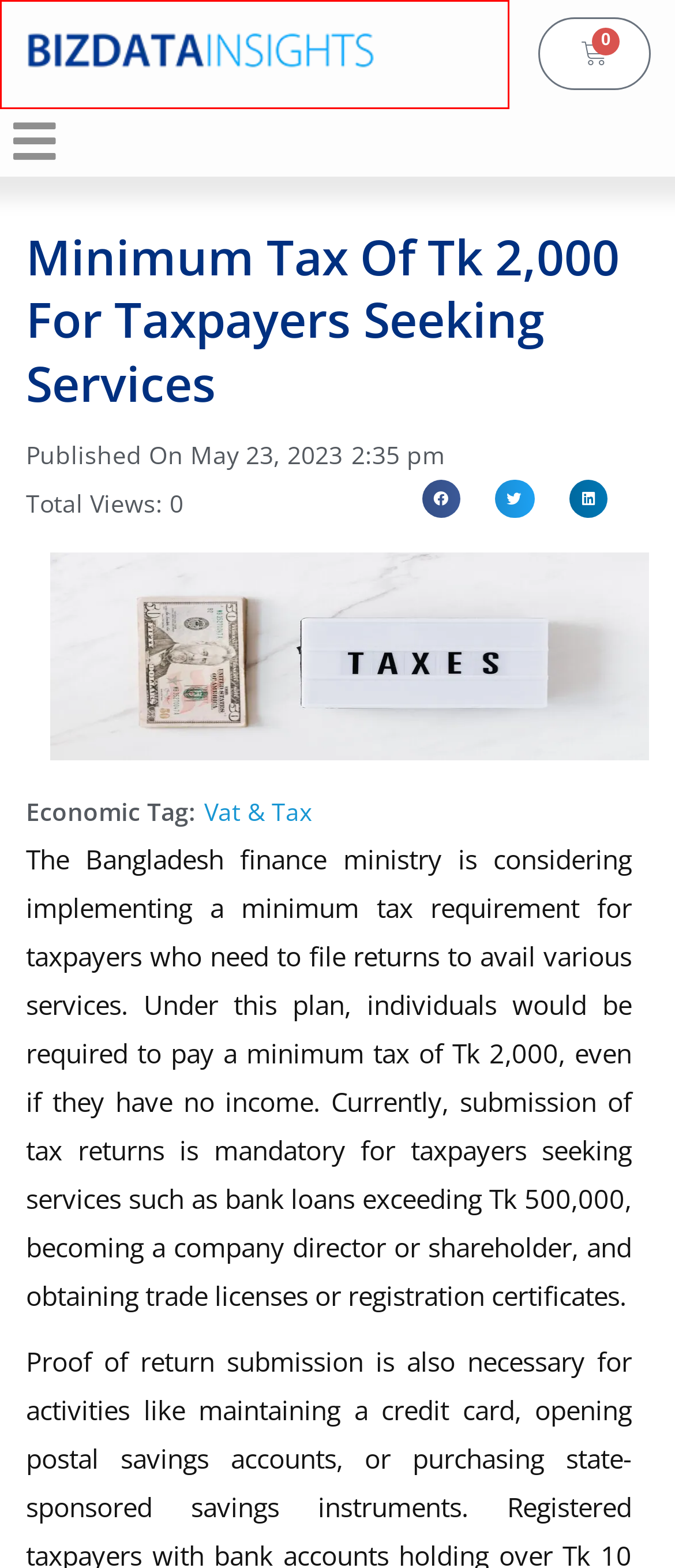Observe the provided screenshot of a webpage with a red bounding box around a specific UI element. Choose the webpage description that best fits the new webpage after you click on the highlighted element. These are your options:
A. Business Monitor - BIZDATA INSIGHTS
B. Insights Report - BIZDATA INSIGHTS
C. About Us - BIZDATA INSIGHTS
D. Login Page - BIZDATA INSIGHTS
E. Registration Page - BIZDATA INSIGHTS
F. Data Terminal
G. Contact - BIZDATA INSIGHTS
H. Home - BIZDATA INSIGHTS

H